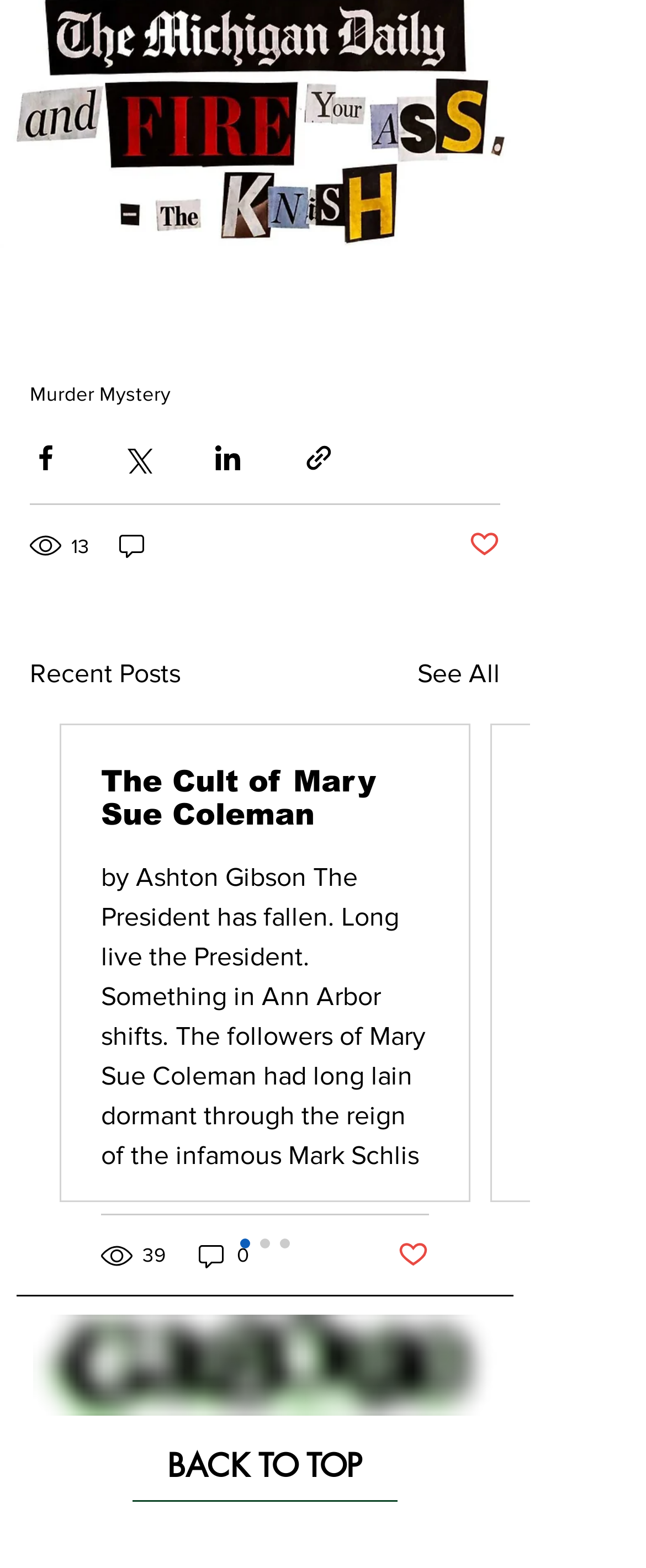Please answer the following query using a single word or phrase: 
How many views does the first post have?

13 views